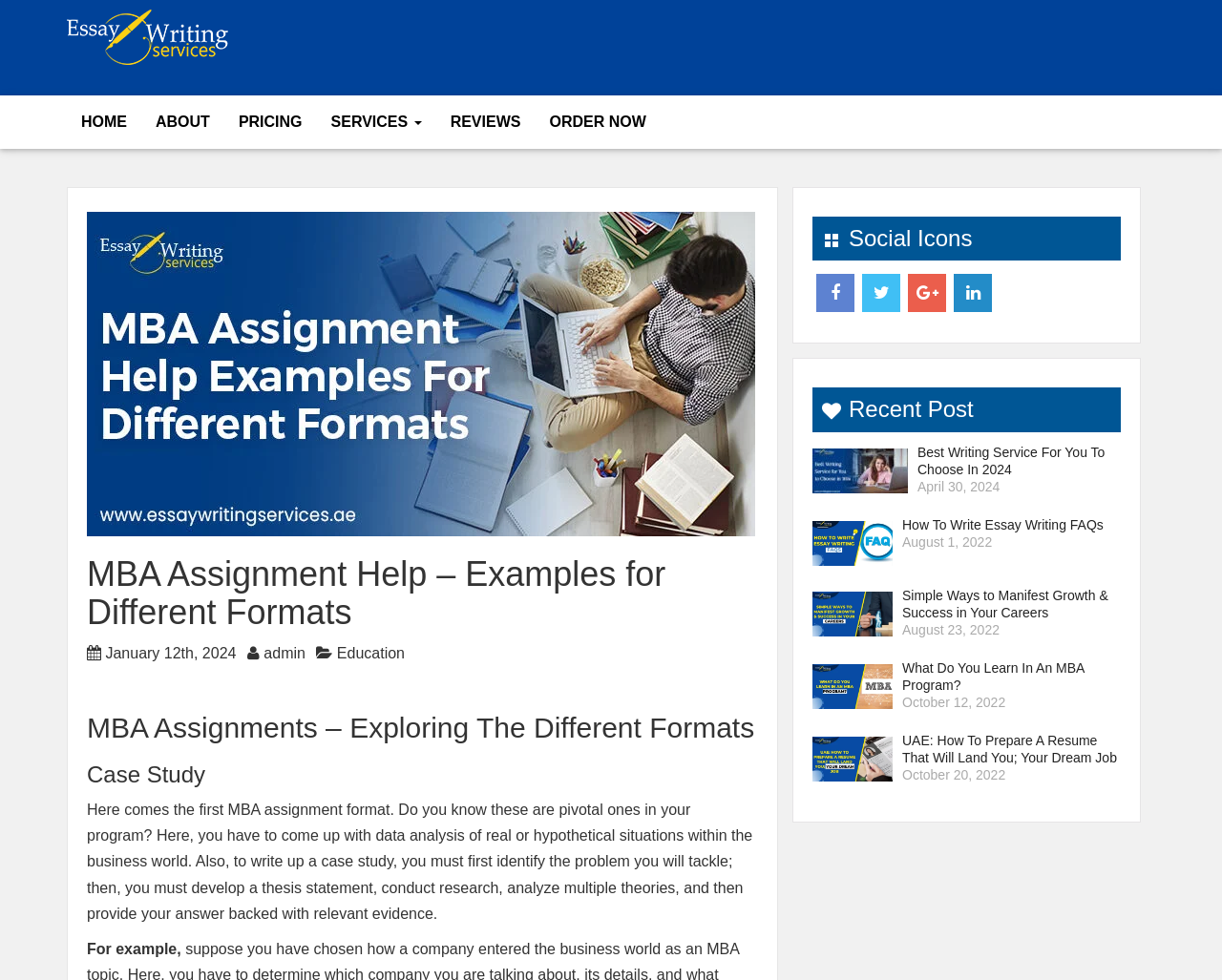Use one word or a short phrase to answer the question provided: 
How many social media icons are there?

4